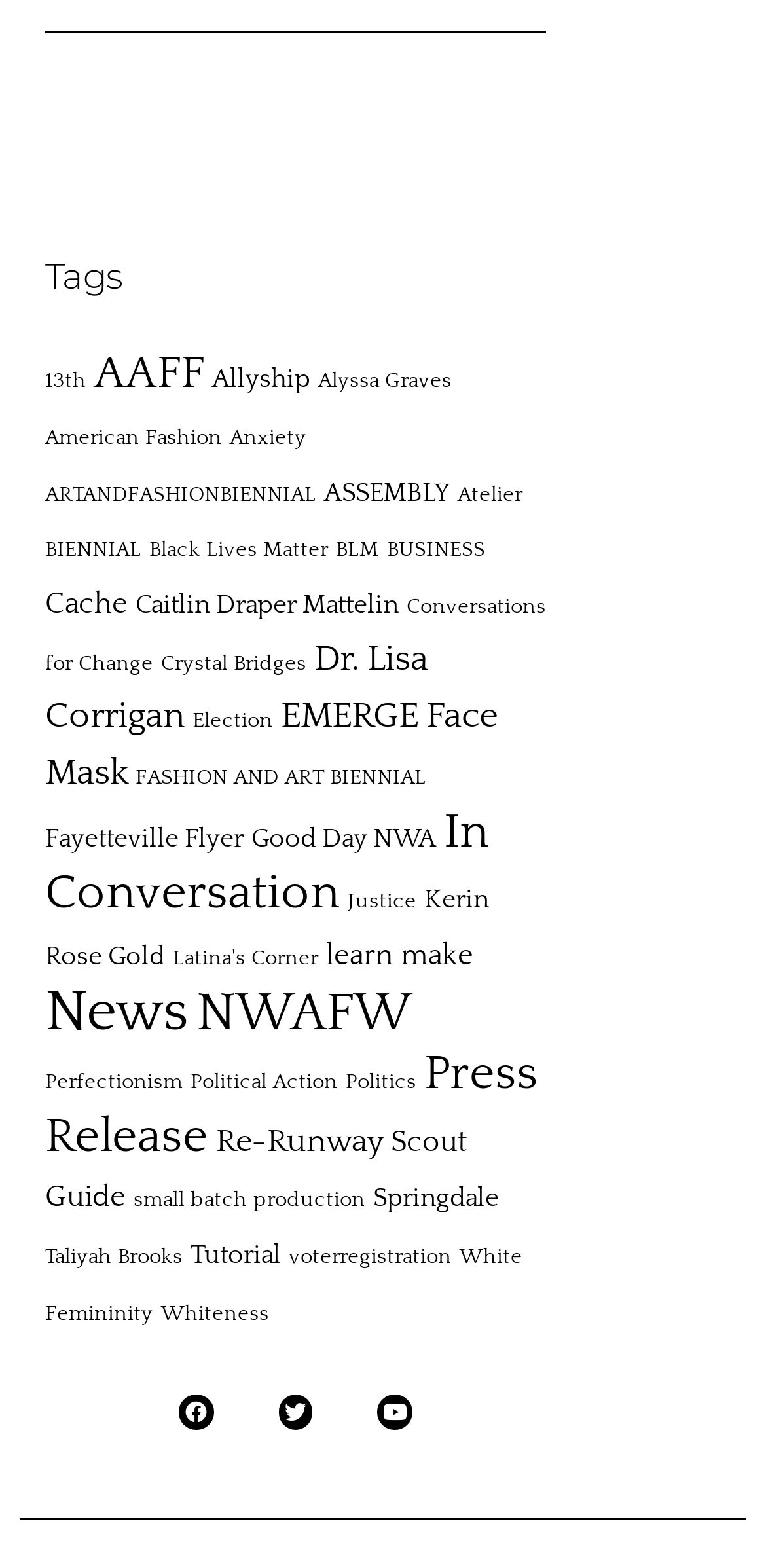Can you identify the bounding box coordinates of the clickable region needed to carry out this instruction: 'Learn about 'Face Mask''? The coordinates should be four float numbers within the range of 0 to 1, stated as [left, top, right, bottom].

[0.059, 0.444, 0.649, 0.507]